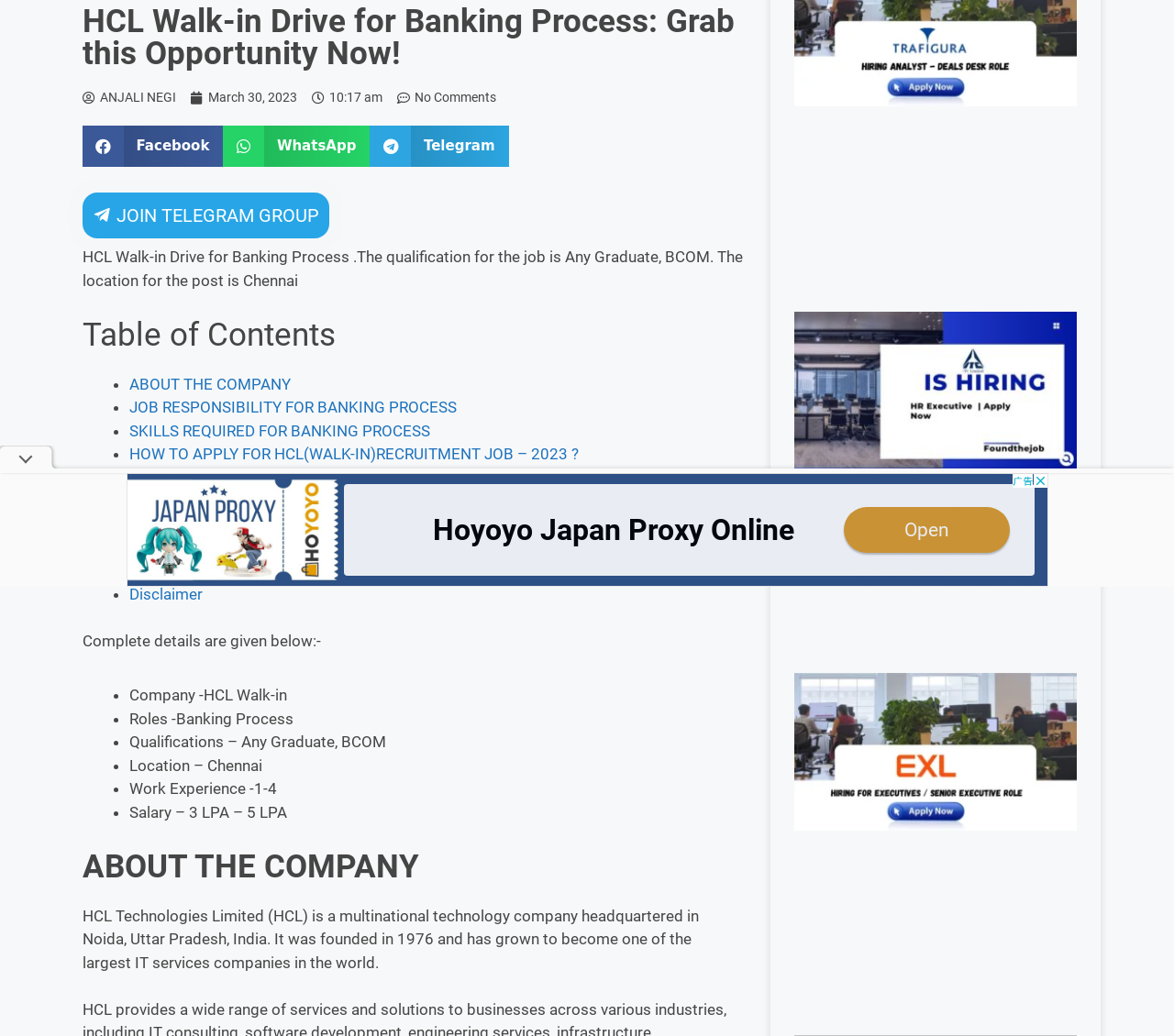Identify the bounding box for the given UI element using the description provided. Coordinates should be in the format (top-left x, top-left y, bottom-right x, bottom-right y) and must be between 0 and 1. Here is the description: JOB RESPONSIBILITY FOR BANKING PROCESS

[0.11, 0.424, 0.389, 0.442]